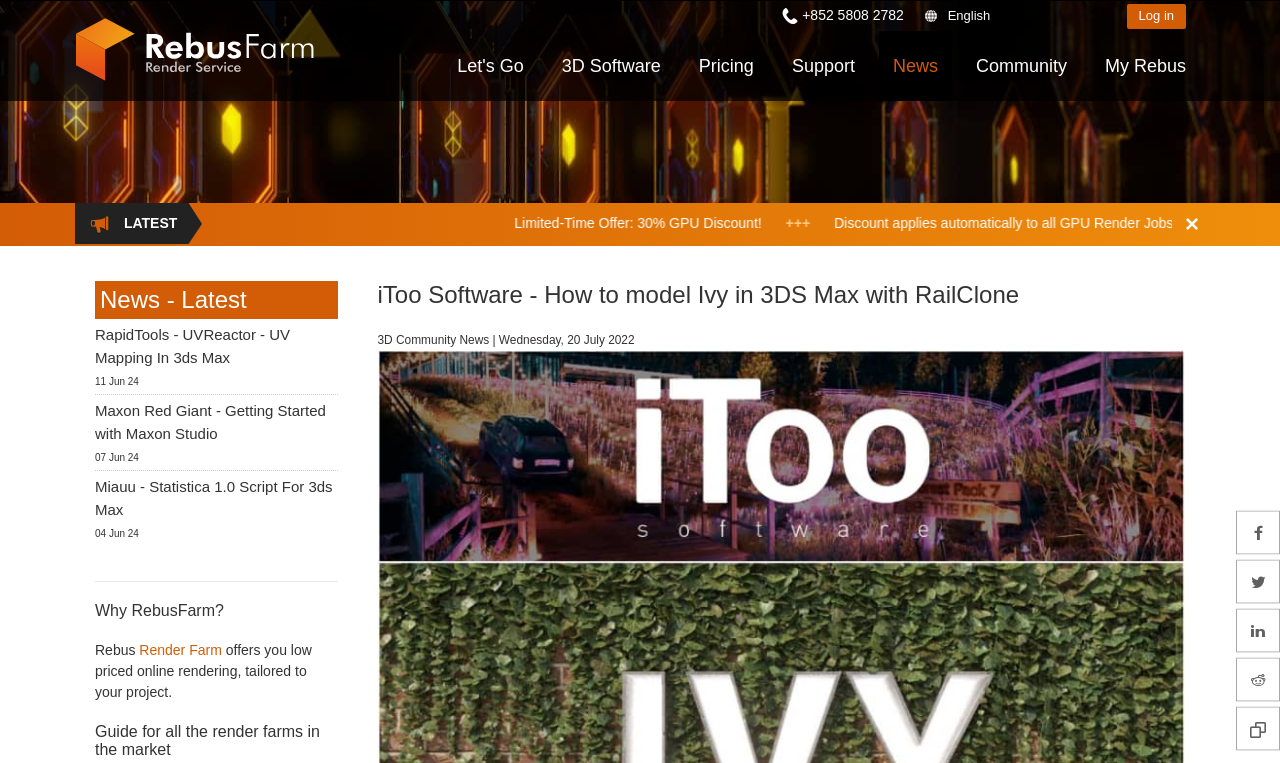Please identify the bounding box coordinates of the element that needs to be clicked to execute the following command: "Click the 'Log in' button". Provide the bounding box using four float numbers between 0 and 1, formatted as [left, top, right, bottom].

[0.88, 0.006, 0.927, 0.038]